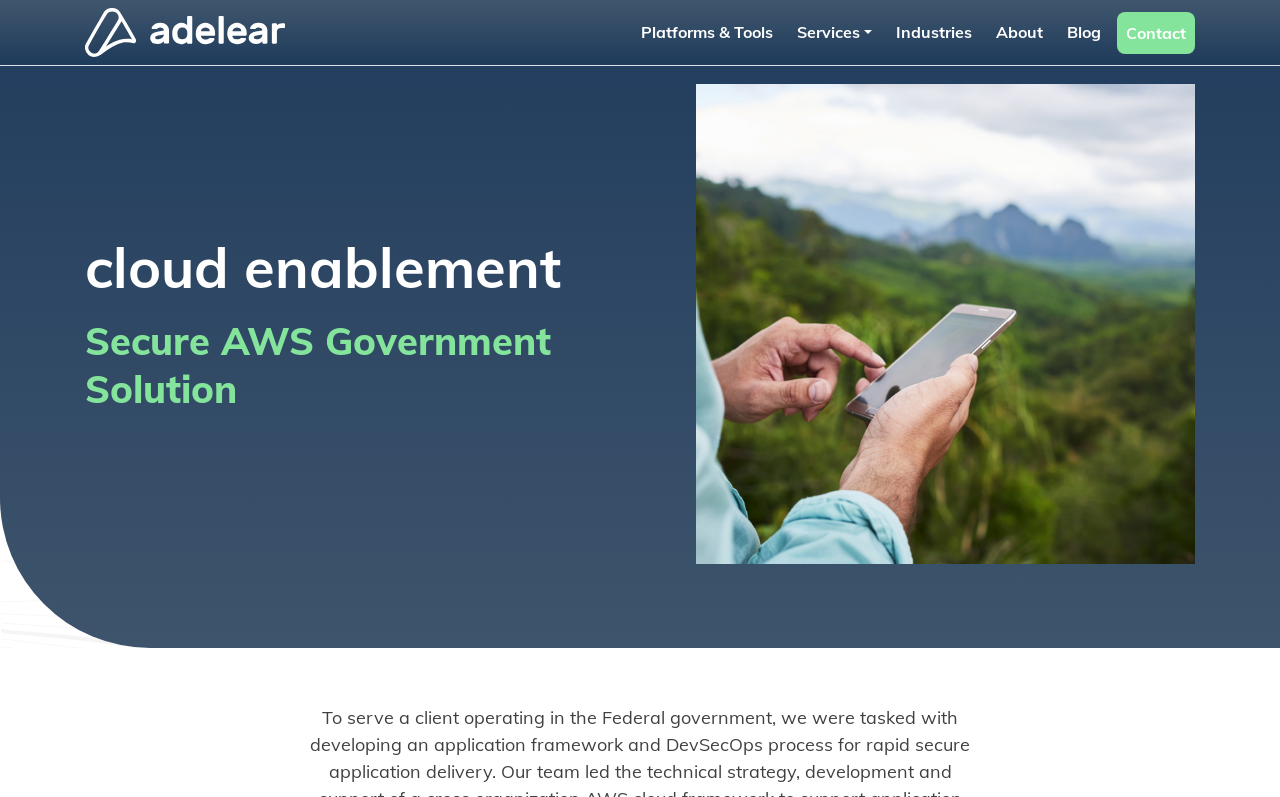How many main navigation links are there?
Look at the image and answer the question with a single word or phrase.

6